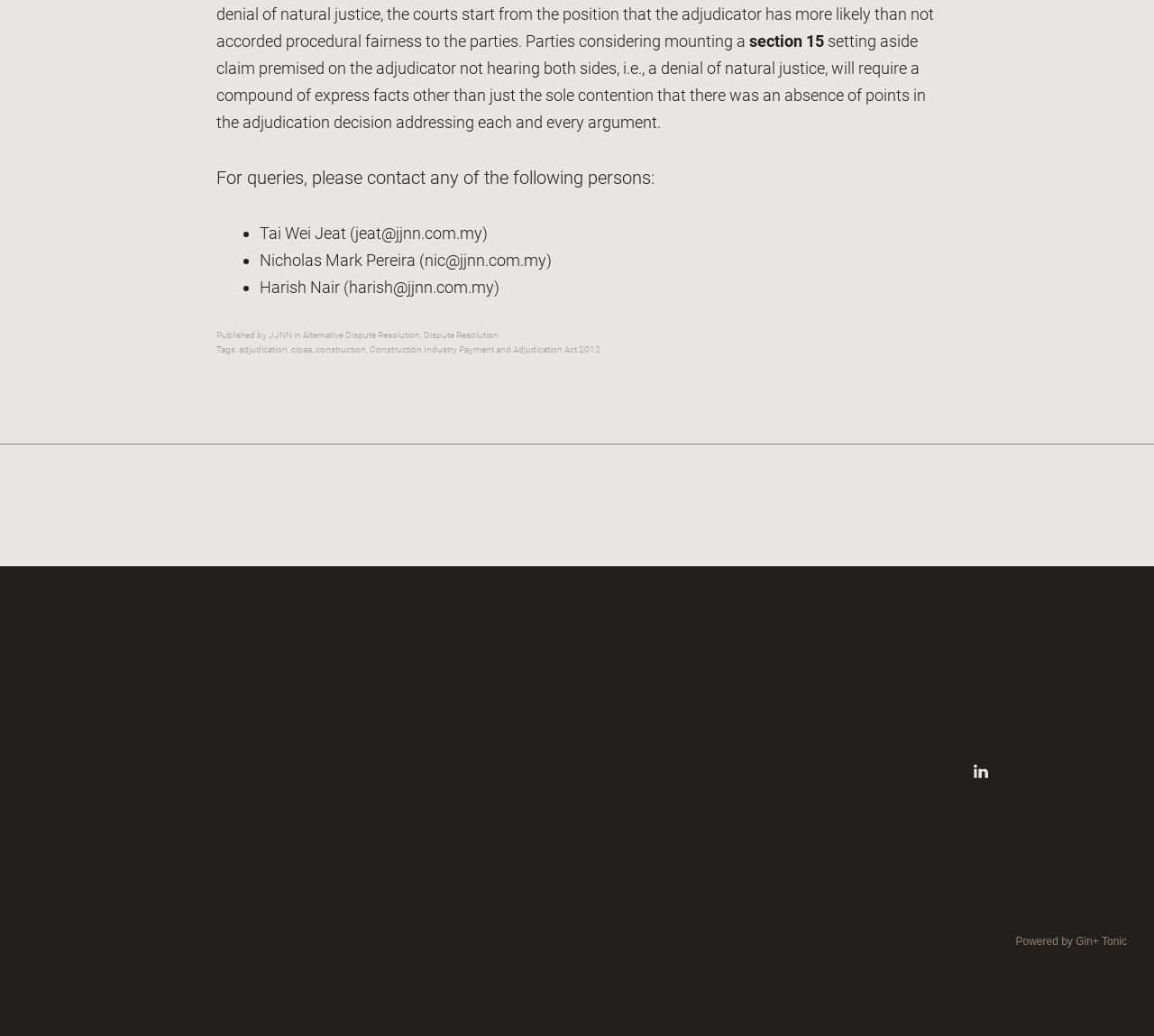What is the address of the law firm?
Look at the image and answer with only one word or phrase.

B-7-5, 7th Floor Corporate Suites, Gateway Kiaramas, 1 Jalan Desa Kiara, 50480 Kuala Lumpur